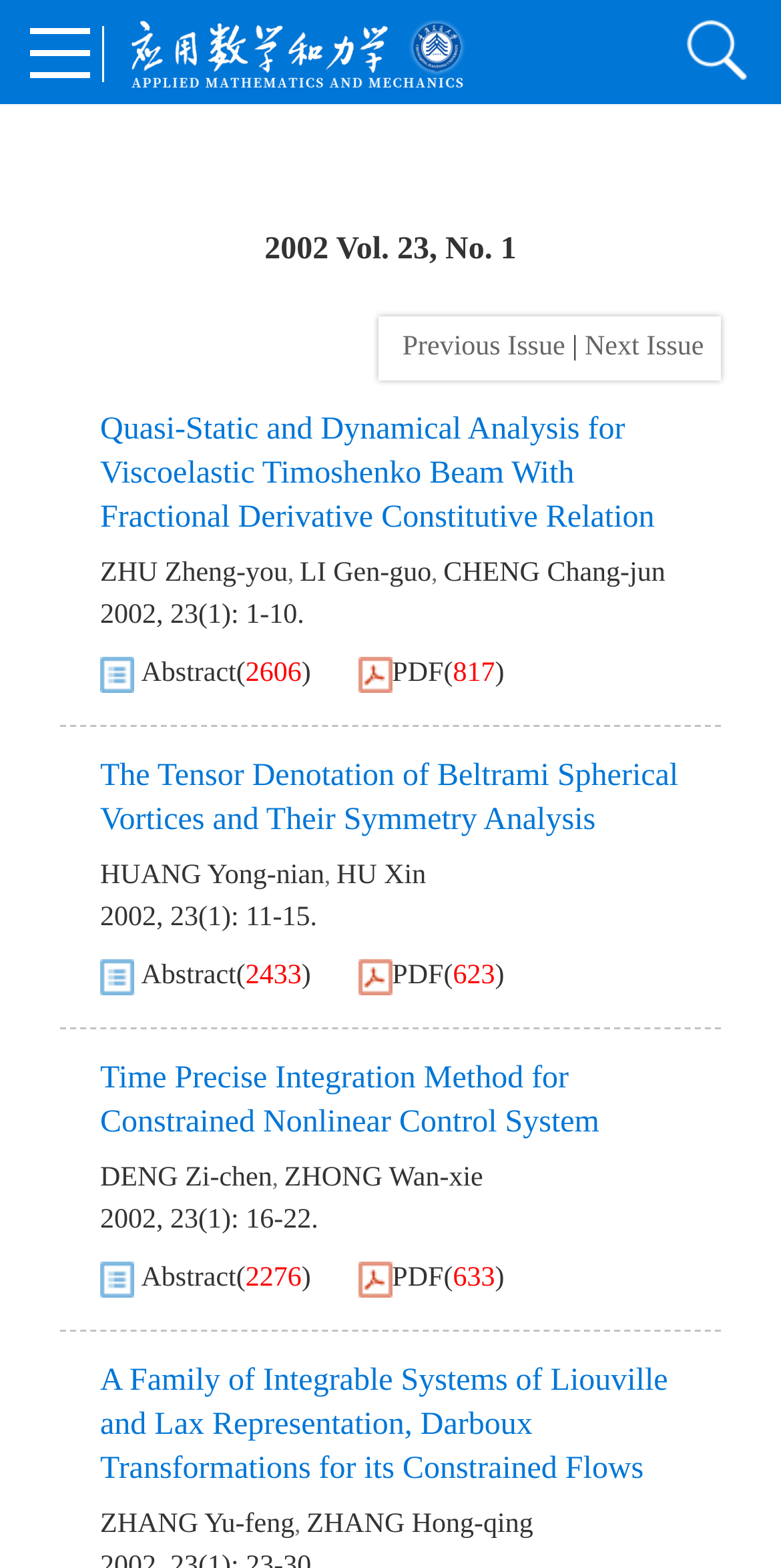How many articles are on this page? Based on the screenshot, please respond with a single word or phrase.

4